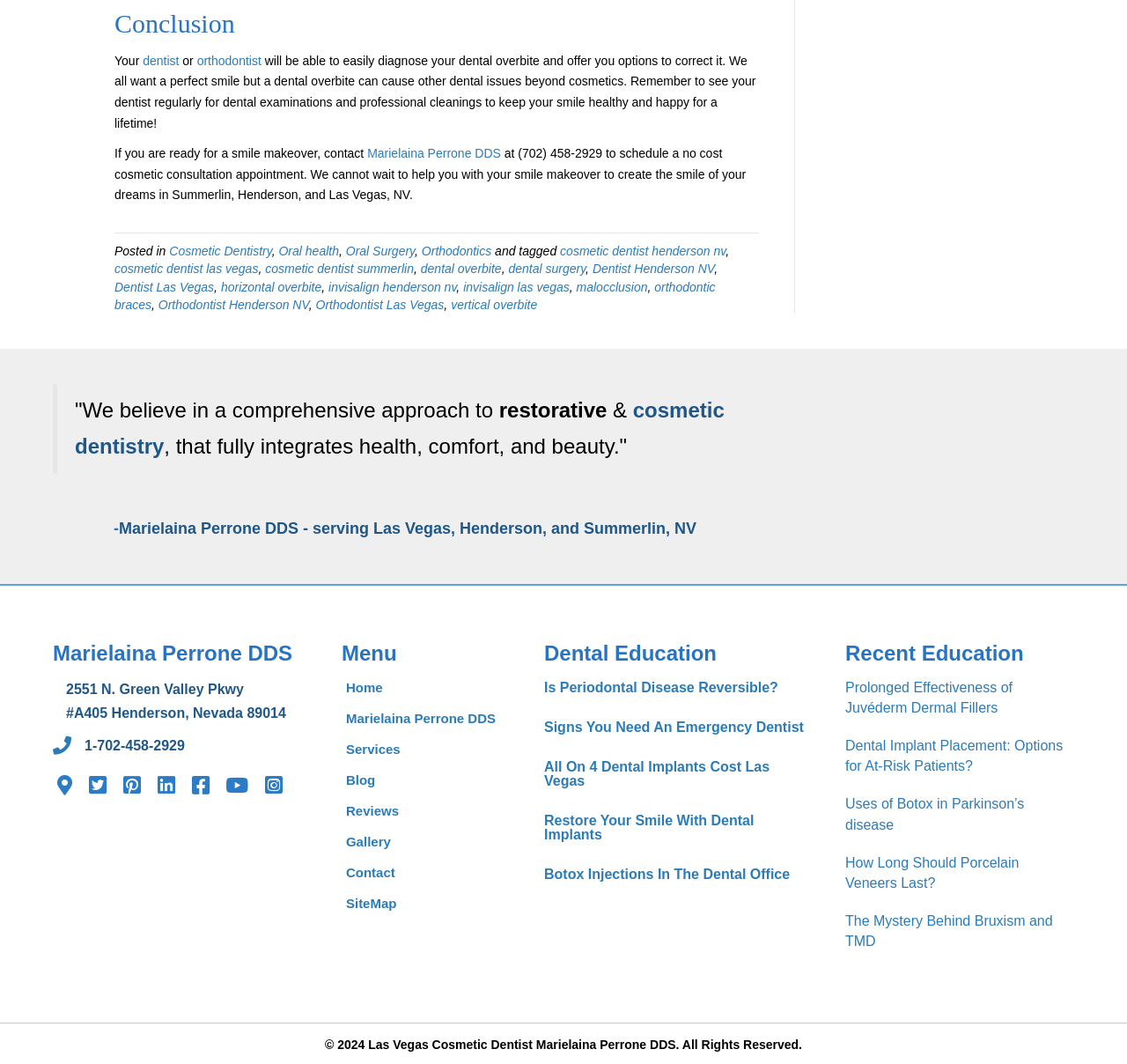Please find and report the bounding box coordinates of the element to click in order to perform the following action: "Read the blog post about Cosmetic Dentistry". The coordinates should be expressed as four float numbers between 0 and 1, in the format [left, top, right, bottom].

[0.15, 0.229, 0.241, 0.243]